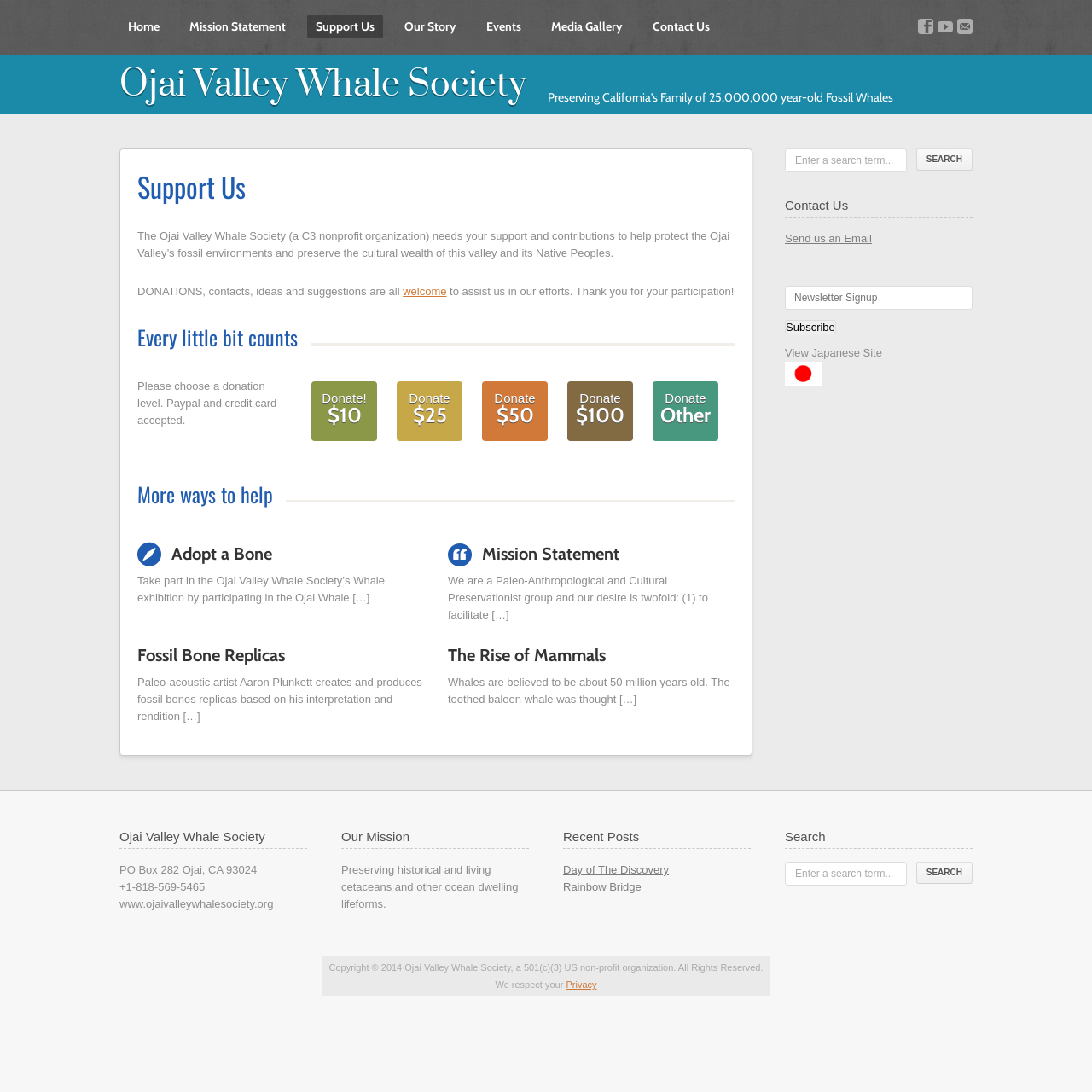Please provide a one-word or short phrase answer to the question:
How can I support the organization?

Donate